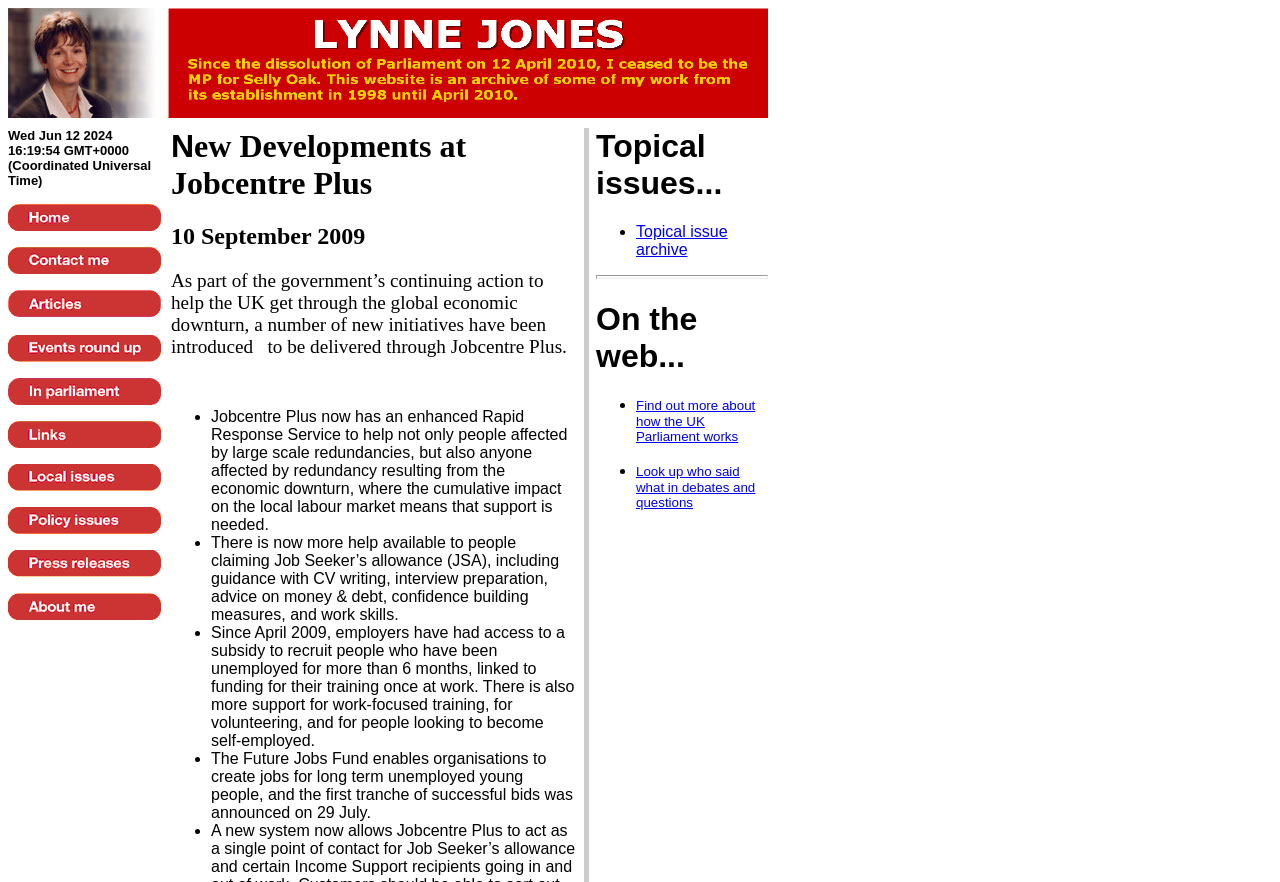Identify the bounding box coordinates for the element that needs to be clicked to fulfill this instruction: "Click on Home". Provide the coordinates in the format of four float numbers between 0 and 1: [left, top, right, bottom].

[0.006, 0.246, 0.126, 0.265]